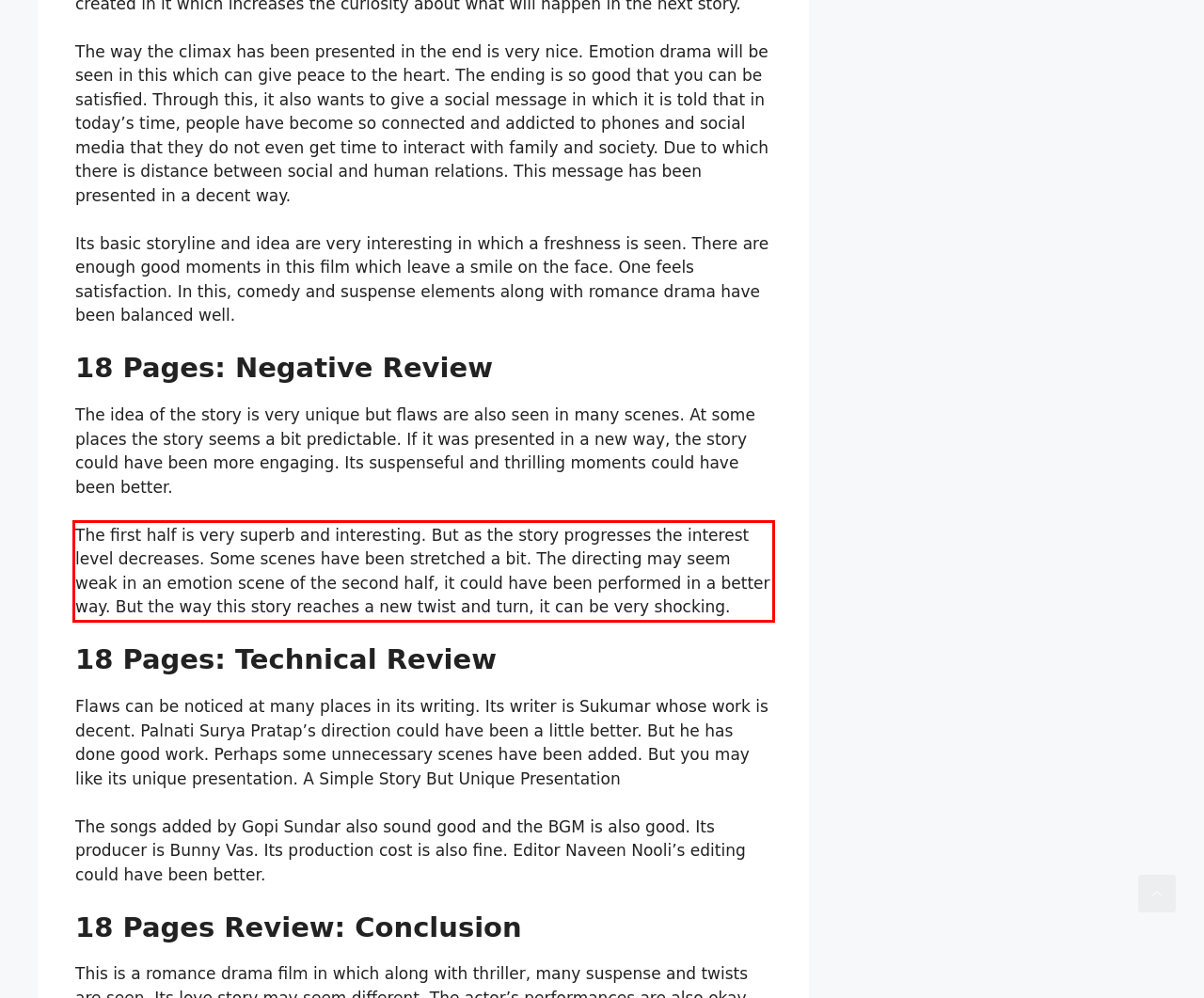By examining the provided screenshot of a webpage, recognize the text within the red bounding box and generate its text content.

The first half is very superb and interesting. But as the story progresses the interest level decreases. Some scenes have been stretched a bit. The directing may seem weak in an emotion scene of the second half, it could have been performed in a better way. But the way this story reaches a new twist and turn, it can be very shocking.